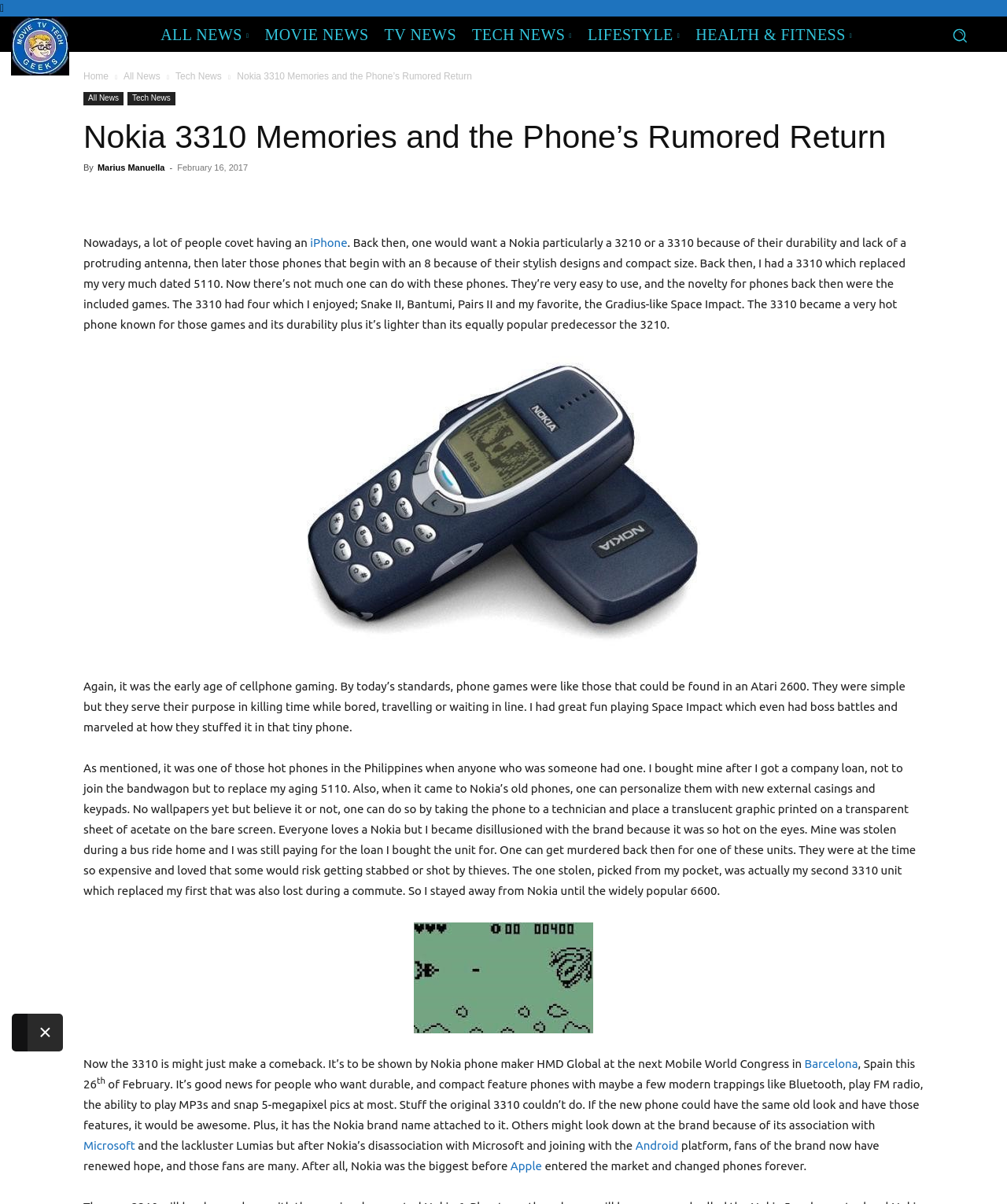Give a comprehensive overview of the webpage, including key elements.

This webpage is about Nokia 3310 memories and its rumored return. At the top, there is a logo of "Movie TV Tech Geeks News" on the left, followed by a row of links to different news categories, including "ALL NEWS", "MOVIE NEWS", "TV NEWS", "TECH NEWS", "LIFESTYLE", and "HEALTH & FITNESS". On the right side of the top row, there is a search button with a magnifying glass icon.

Below the top row, there are two columns of links. The left column has links to "Home", "All News", and "Tech News", while the right column has a title "Nokia 3310 Memories and the Phone’s Rumored Return" in a larger font. Under the title, there is a byline with the author's name, "Marius Manuella", and a date, "February 16, 2017".

The main content of the webpage is a long article about the author's memories of using Nokia 3310 phones in the past. The article is divided into several paragraphs, with some links and images embedded within the text. There are two images, one of "nokia early models phone" and another of "8 bit gaming images". The article discusses the author's experience with Nokia phones, including playing games like Snake II and Space Impact, and how the phone was popular in the Philippines.

Towards the end of the article, there is a mention of the rumored return of the Nokia 3310 phone, which is expected to be shown at the Mobile World Congress in Barcelona, Spain. The new phone is expected to have modern features like Bluetooth, FM radio, and a 5-megapixel camera, while retaining the durability and compact design of the original 3310.

At the bottom of the webpage, there is a button to close the page, marked with a "×" symbol.